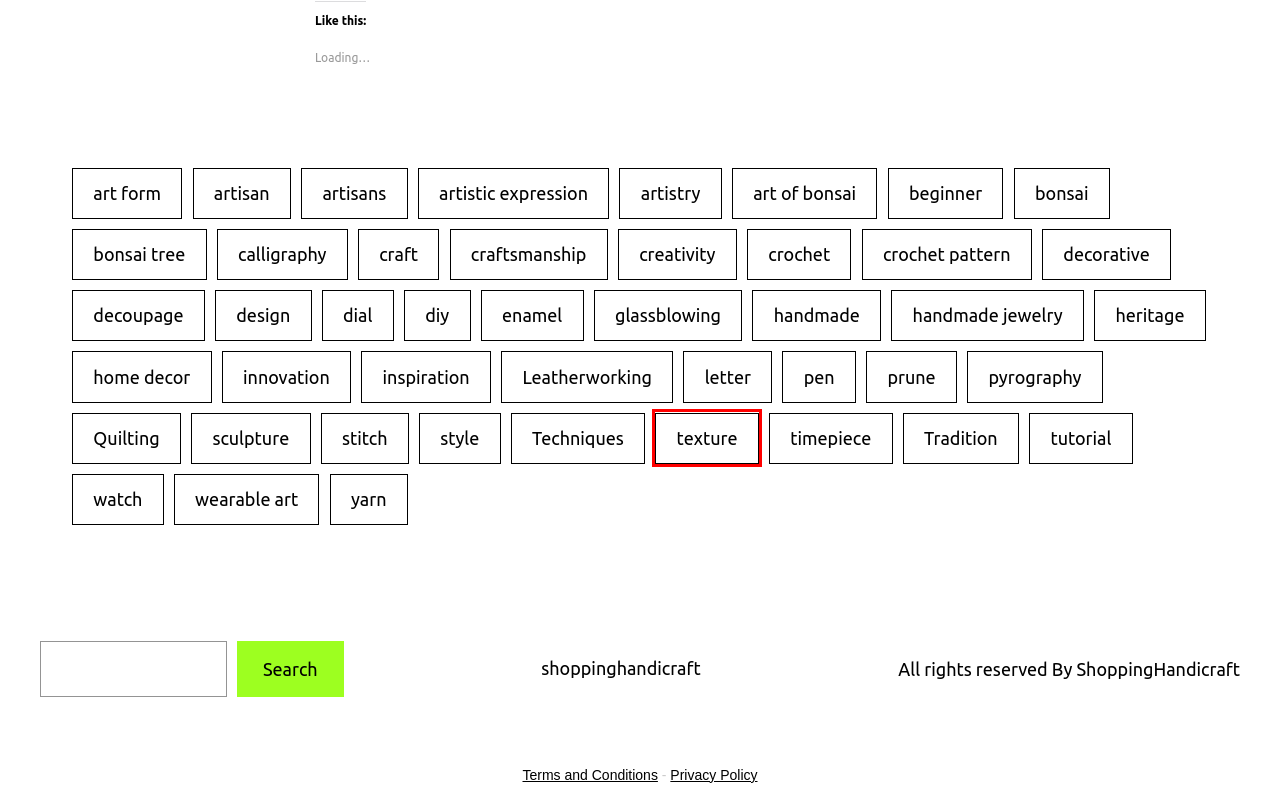You are given a screenshot of a webpage with a red rectangle bounding box around a UI element. Select the webpage description that best matches the new webpage after clicking the element in the bounding box. Here are the candidates:
A. Terms and Conditions - shoppinghandicraft
B. heritage Archives - shoppinghandicraft
C. dial Archives - shoppinghandicraft
D. texture Archives - shoppinghandicraft
E. bonsai Archives - shoppinghandicraft
F. wearable art Archives - shoppinghandicraft
G. artistic expression Archives - shoppinghandicraft
H. design Archives - shoppinghandicraft

D